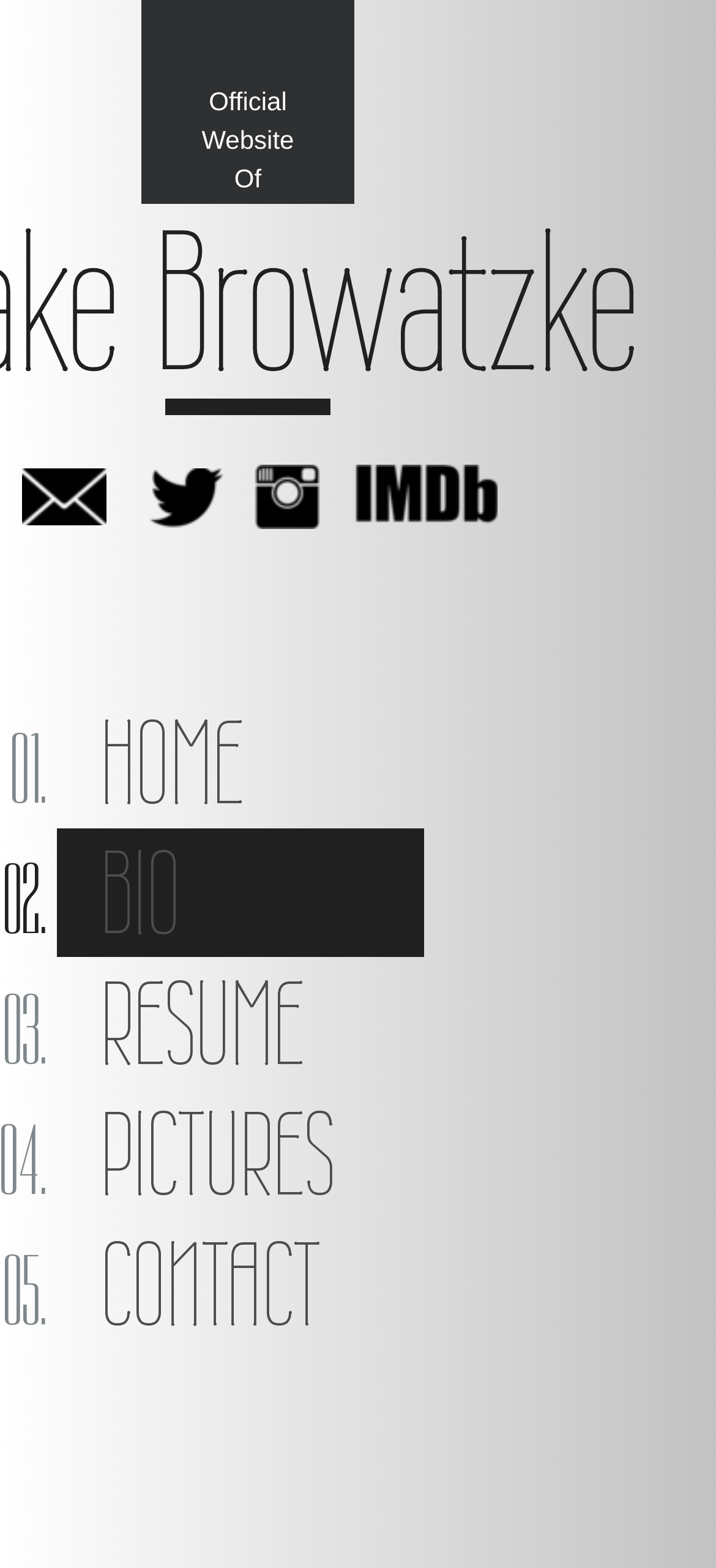Provide a brief response to the question using a single word or phrase: 
What is the first menu item?

HOME